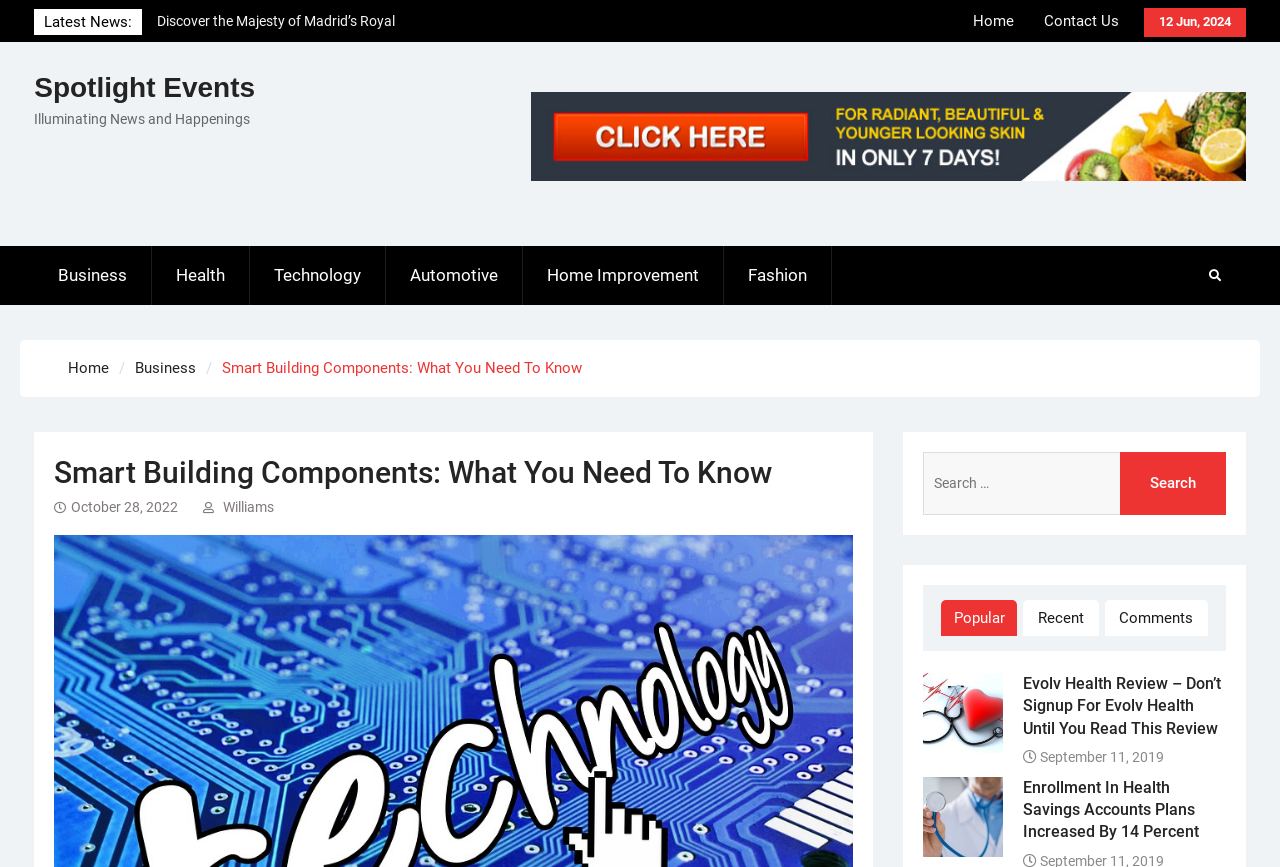Determine the bounding box of the UI component based on this description: "parent_node: Search for: value="Search"". The bounding box coordinates should be four float values between 0 and 1, i.e., [left, top, right, bottom].

[0.875, 0.521, 0.958, 0.594]